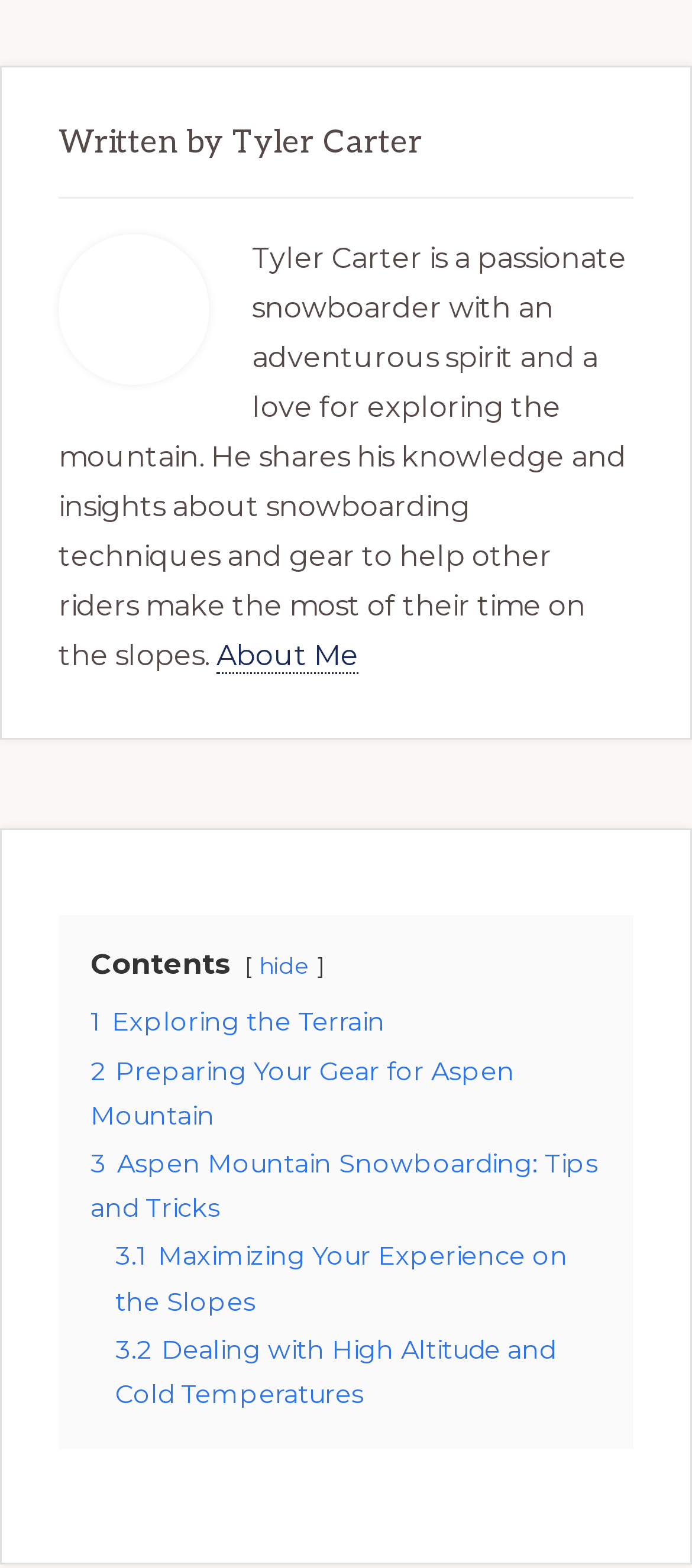Answer the question in a single word or phrase:
How many paragraphs are there in the author's bio?

1